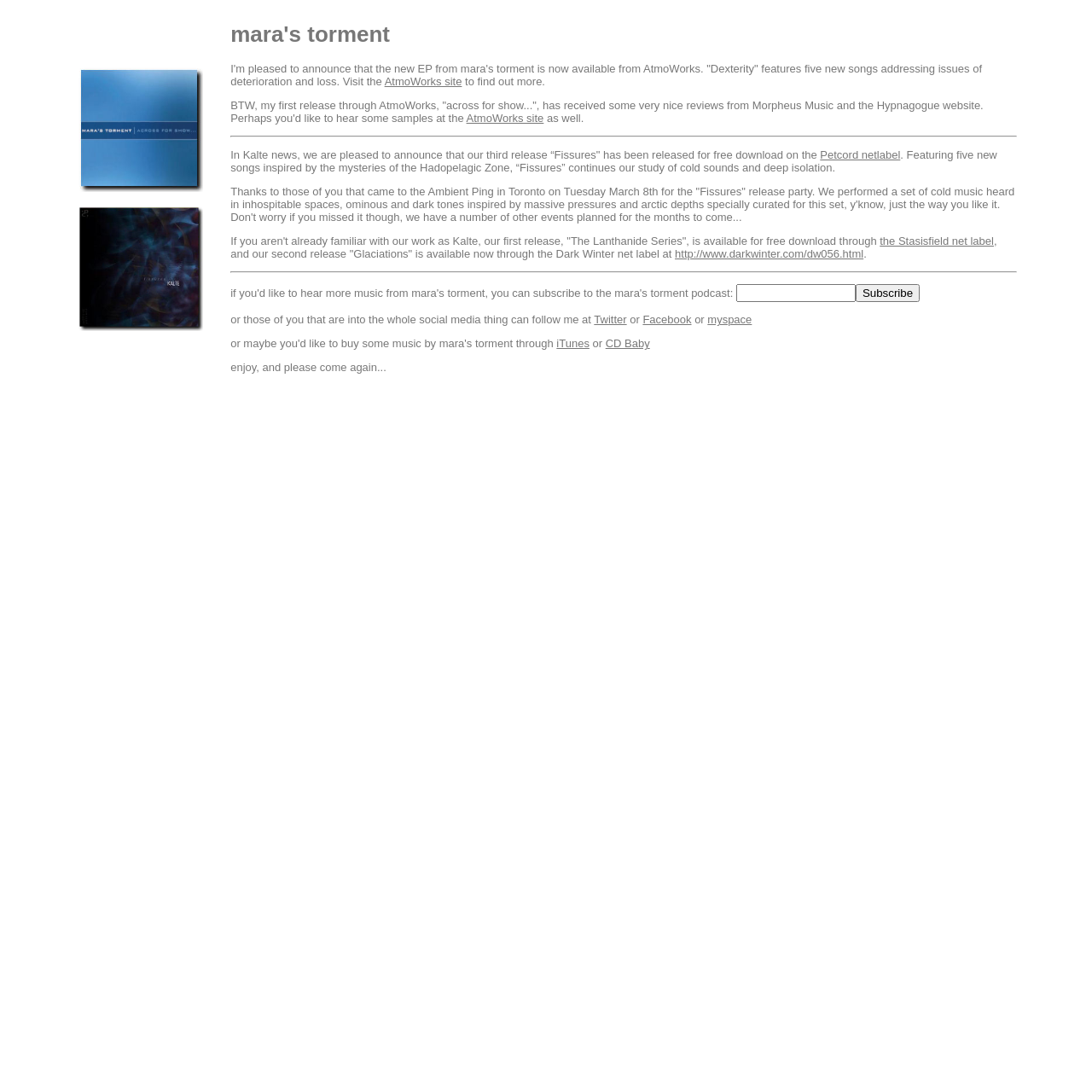Could you specify the bounding box coordinates for the clickable section to complete the following instruction: "search the archives"?

None